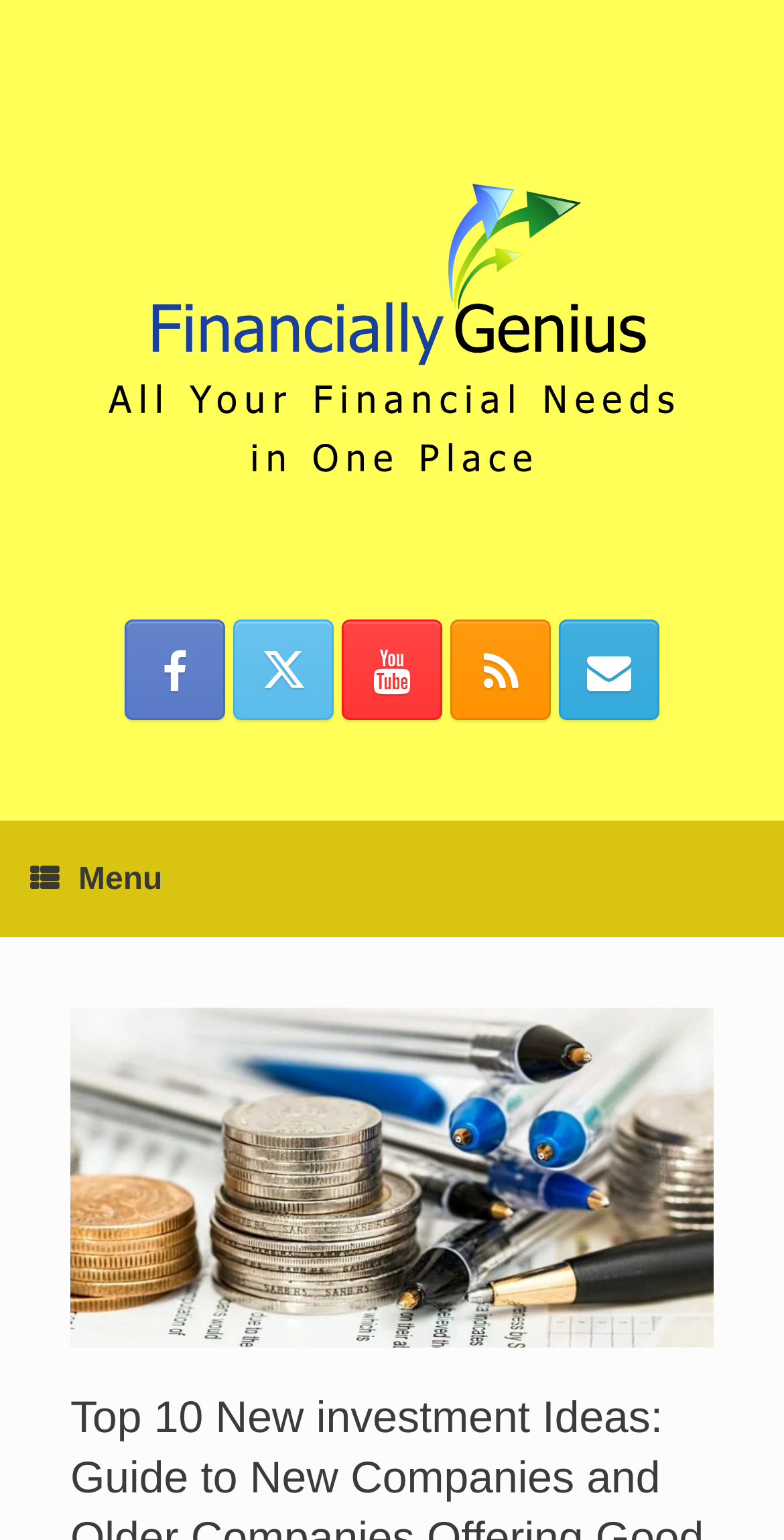Is there a menu on the webpage?
Please provide a detailed and comprehensive answer to the question.

There is a menu on the webpage, represented by a link element with the text ' Menu' located at the top left corner of the webpage, with a bounding box of [0.0, 0.533, 0.246, 0.609].